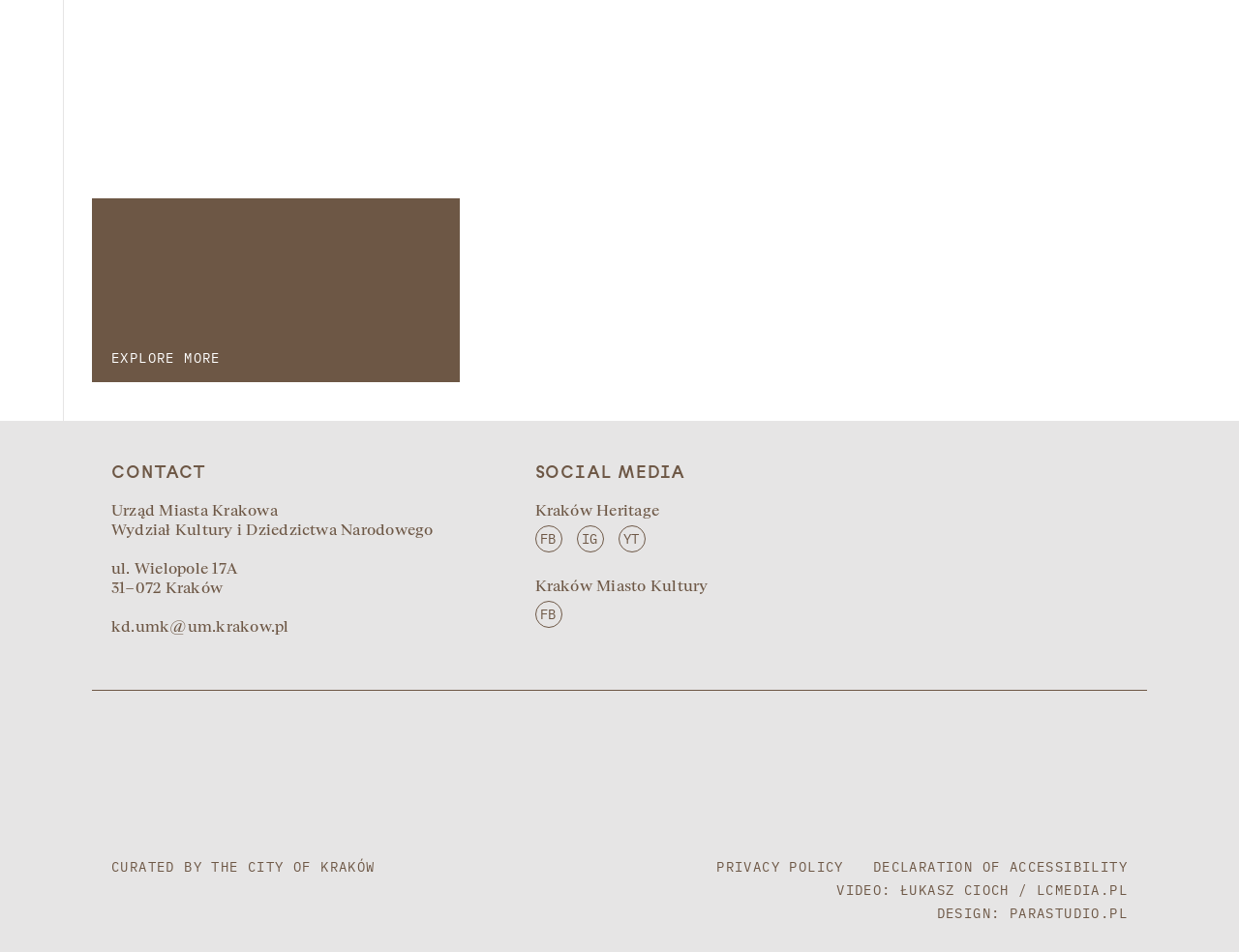What is the name of the city?
Based on the screenshot, provide a one-word or short-phrase response.

Kraków